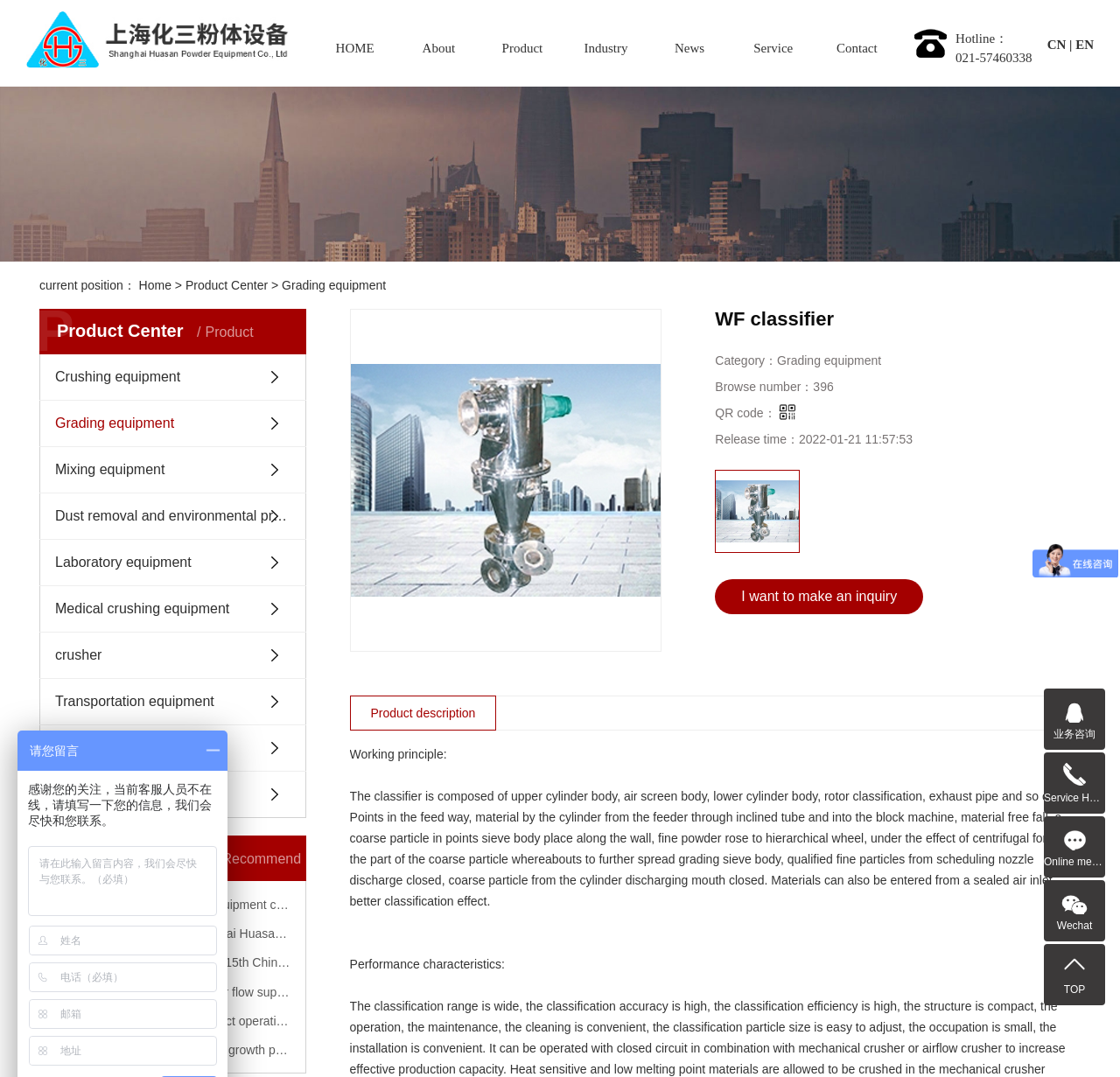Produce a meticulous description of the webpage.

This webpage is about WF classifier, a product of Shanghai Huasan Powder Equipment Co., LTD. At the top, there is a navigation menu with links to HOME, About, Product, Industry, News, Service, and Contact. Below the menu, there is a hotline number and a language selection option with links to CN and EN.

On the left side, there is a product showcase image that takes up most of the vertical space. Above the image, there is a breadcrumb navigation showing the current position as Product Center > Grading equipment > WF classifier.

On the right side, there are several sections. The first section is a heading that says "Product Center / Product" followed by links to various product categories, including Crushing equipment, Grading equipment, Mixing equipment, and more.

Below that, there is a section dedicated to WF classifier, with a heading, an image, and a brief description. The description includes the category, browse number, release time, and a QR code. There is also a link to make an inquiry.

Further down, there is a section with a heading "Product description" that explains the working principle and performance characteristics of WF classifier. The working principle is described in detail, and the performance characteristics are listed.

At the bottom, there is a section with links to business consulting, service hotline, online message, and Wechat. There is also a form to leave a message, with input fields for name, phone number, email, and address.

Overall, this webpage provides detailed information about WF classifier, including its features, working principle, and performance characteristics, as well as contact information and a form to leave a message.